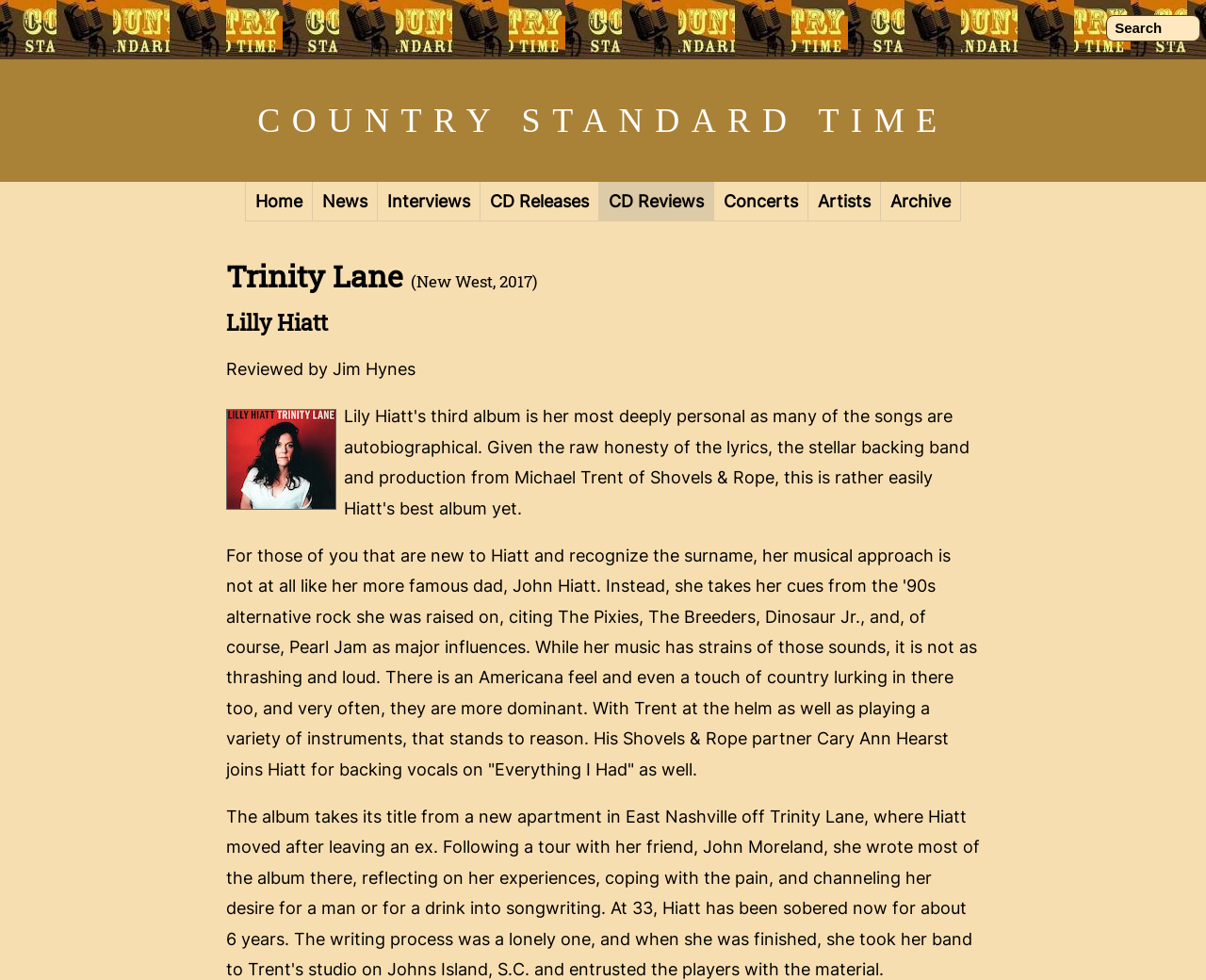Please specify the bounding box coordinates in the format (top-left x, top-left y, bottom-right x, bottom-right y), with all values as floating point numbers between 0 and 1. Identify the bounding box of the UI element described by: Interviews

[0.313, 0.186, 0.398, 0.226]